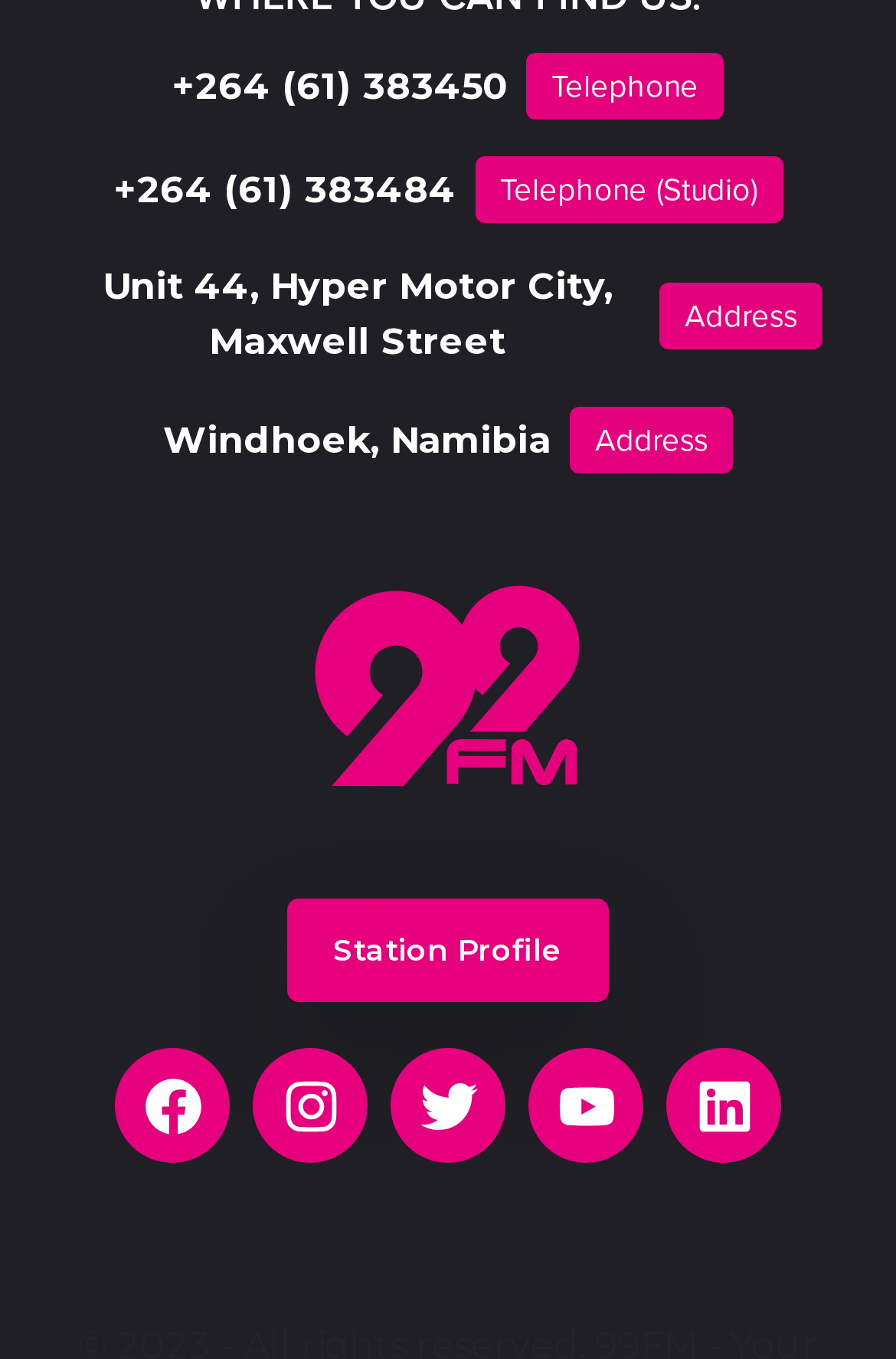Locate the bounding box coordinates of the clickable area needed to fulfill the instruction: "Visit the Facebook page".

[0.128, 0.772, 0.256, 0.856]